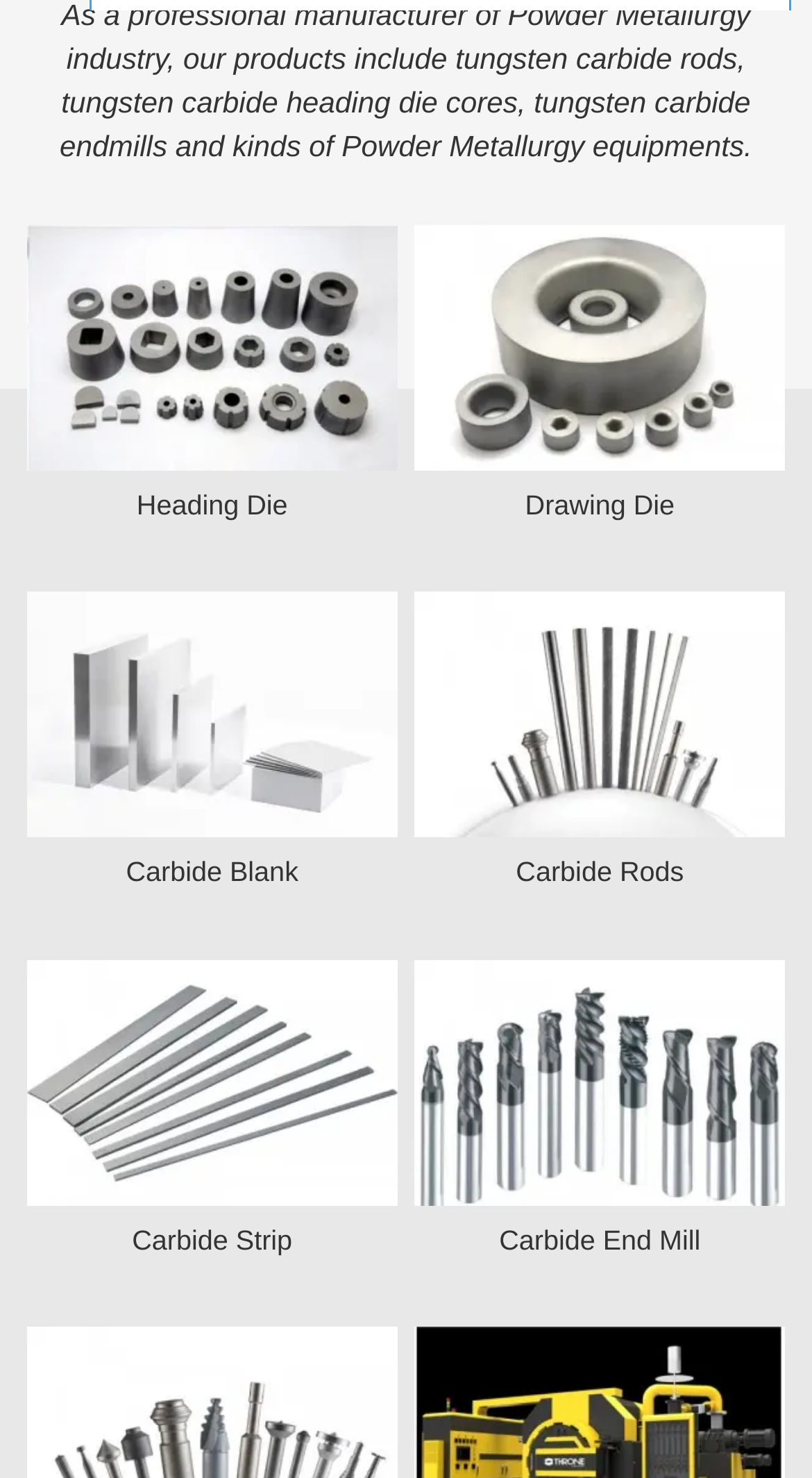Find the bounding box coordinates for the HTML element specified by: "Carbide End Mill".

[0.615, 0.828, 0.863, 0.852]